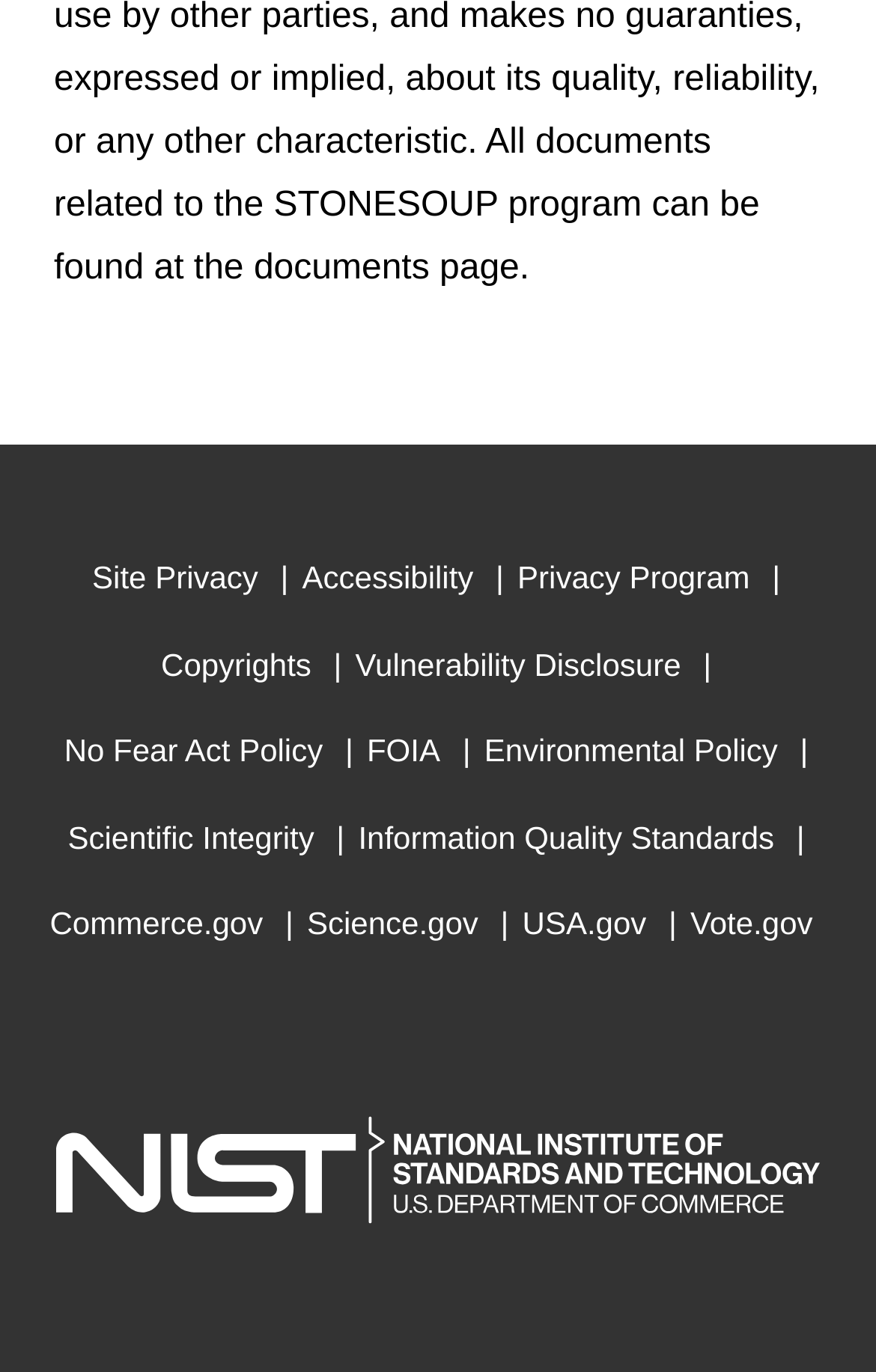Is there a link to a government website in the footer?
Provide a short answer using one word or a brief phrase based on the image.

Yes